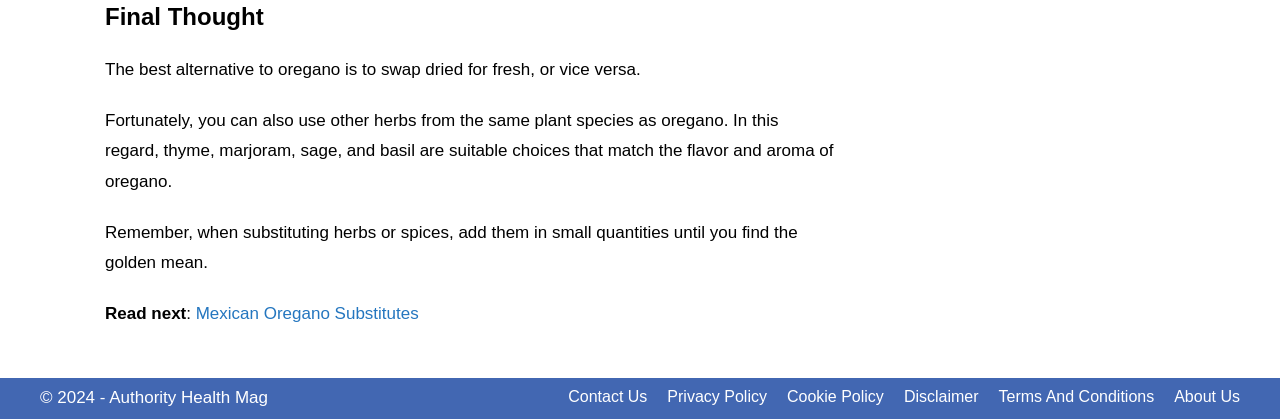Using the image as a reference, answer the following question in as much detail as possible:
What is the purpose of the 'Read next' button?

The 'Read next' button is located below the main text, and it is followed by a link to an article titled 'Mexican Oregano Substitutes'. This suggests that the purpose of the 'Read next' button is to allow users to navigate to the next article or related content.